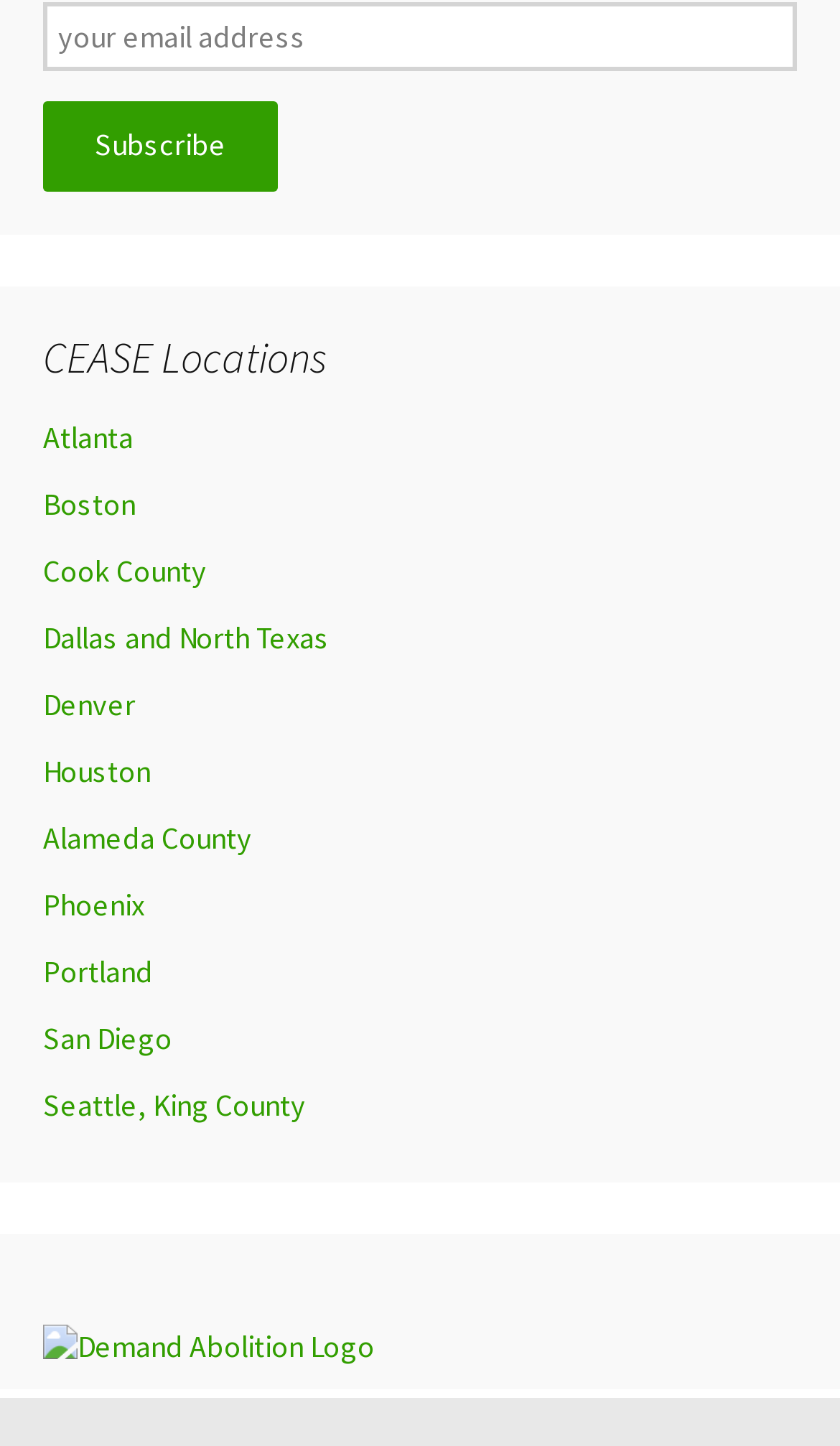Reply to the question with a single word or phrase:
What action can be performed with the button?

Subscribe